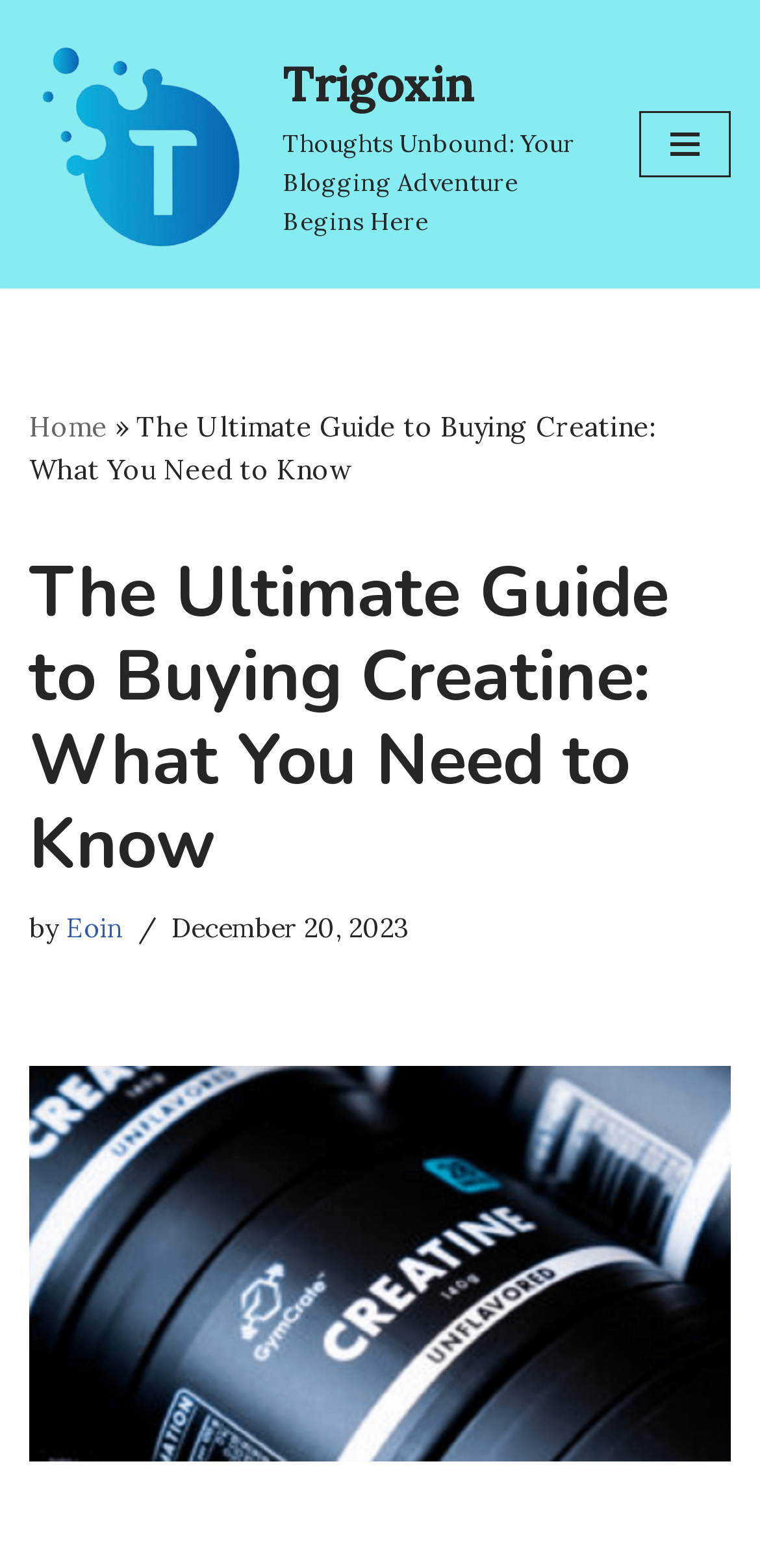When was the article published?
Based on the screenshot, provide a one-word or short-phrase response.

December 20, 2023